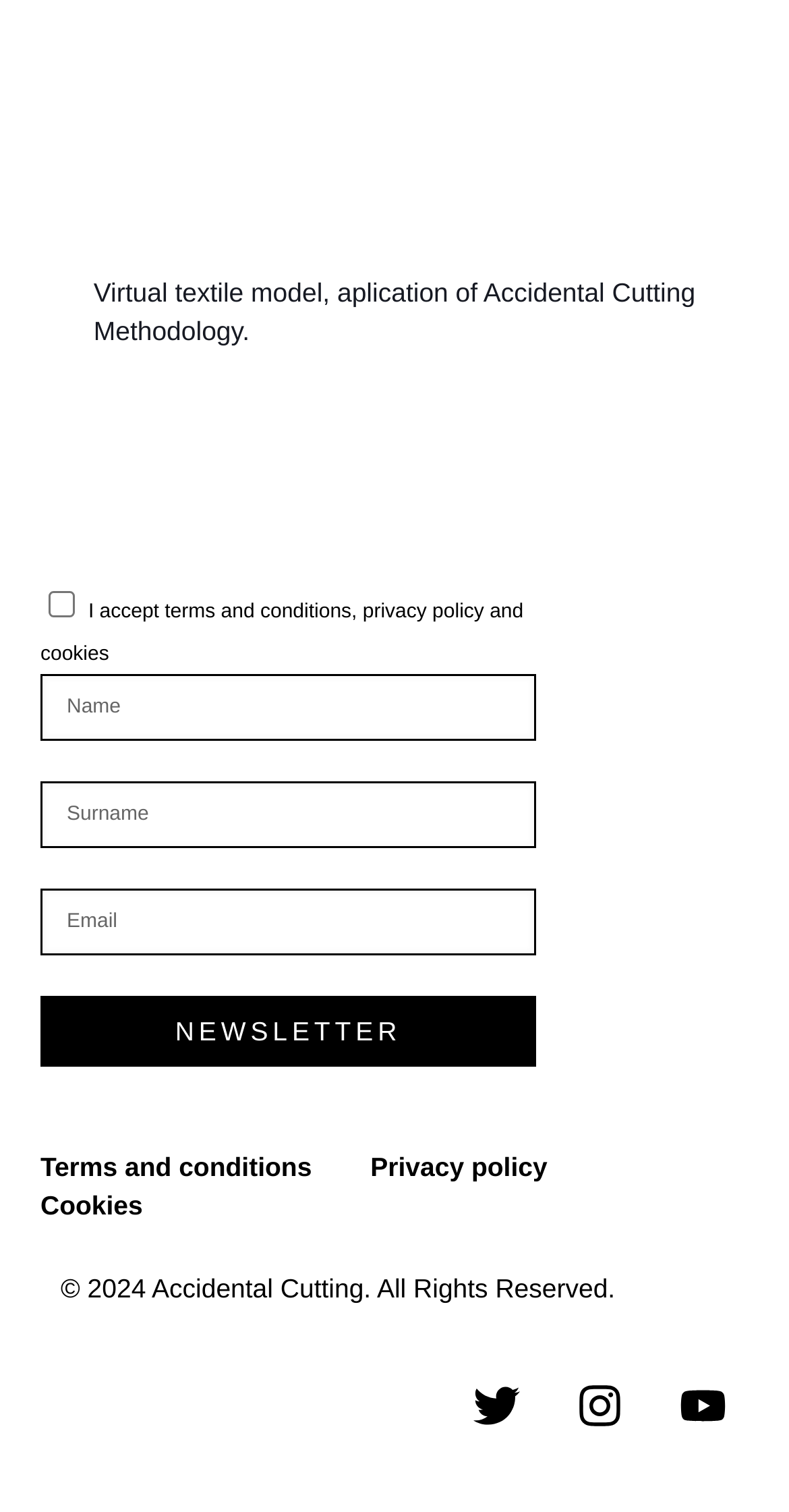Please find the bounding box coordinates of the clickable region needed to complete the following instruction: "View the article with no comments". The bounding box coordinates must consist of four float numbers between 0 and 1, i.e., [left, top, right, bottom].

None